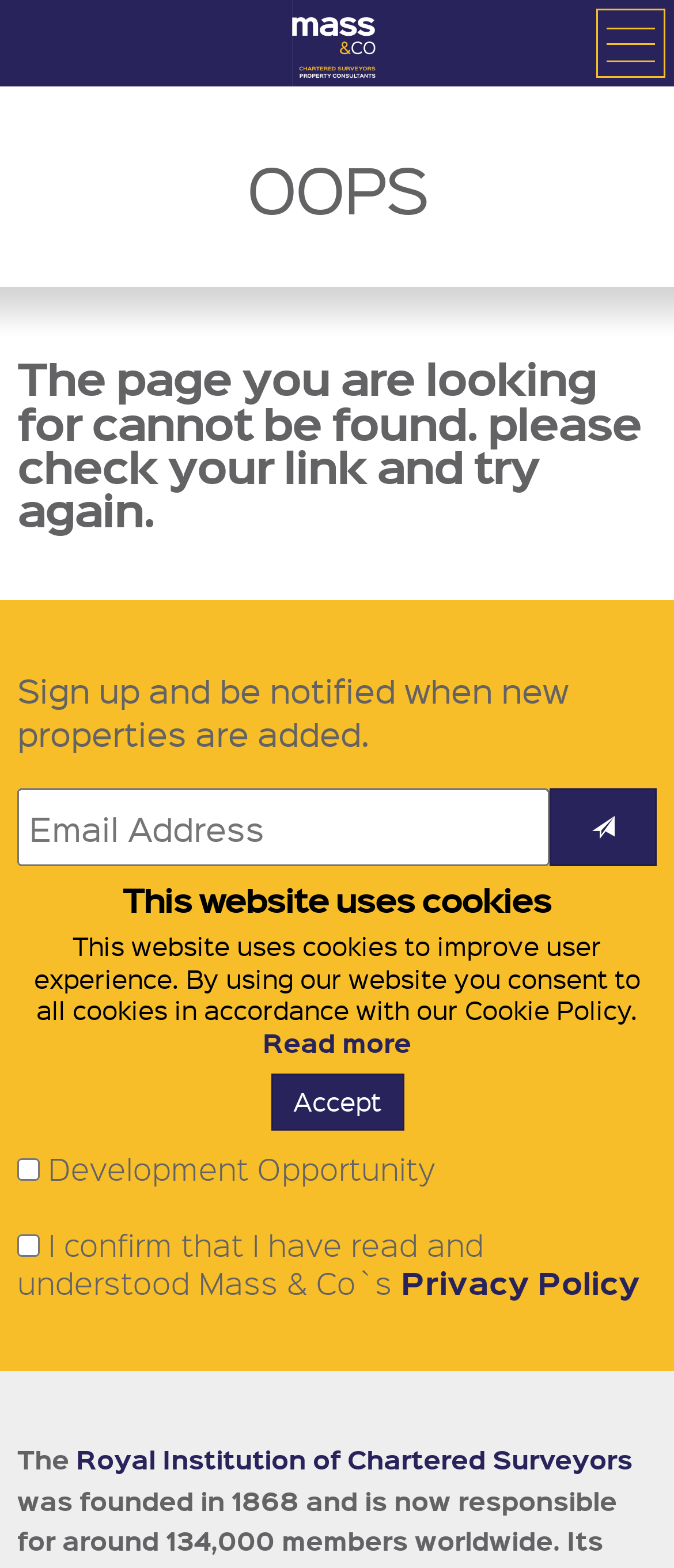Please identify the bounding box coordinates of the element's region that I should click in order to complete the following instruction: "Read the Privacy Policy". The bounding box coordinates consist of four float numbers between 0 and 1, i.e., [left, top, right, bottom].

[0.595, 0.804, 0.949, 0.831]